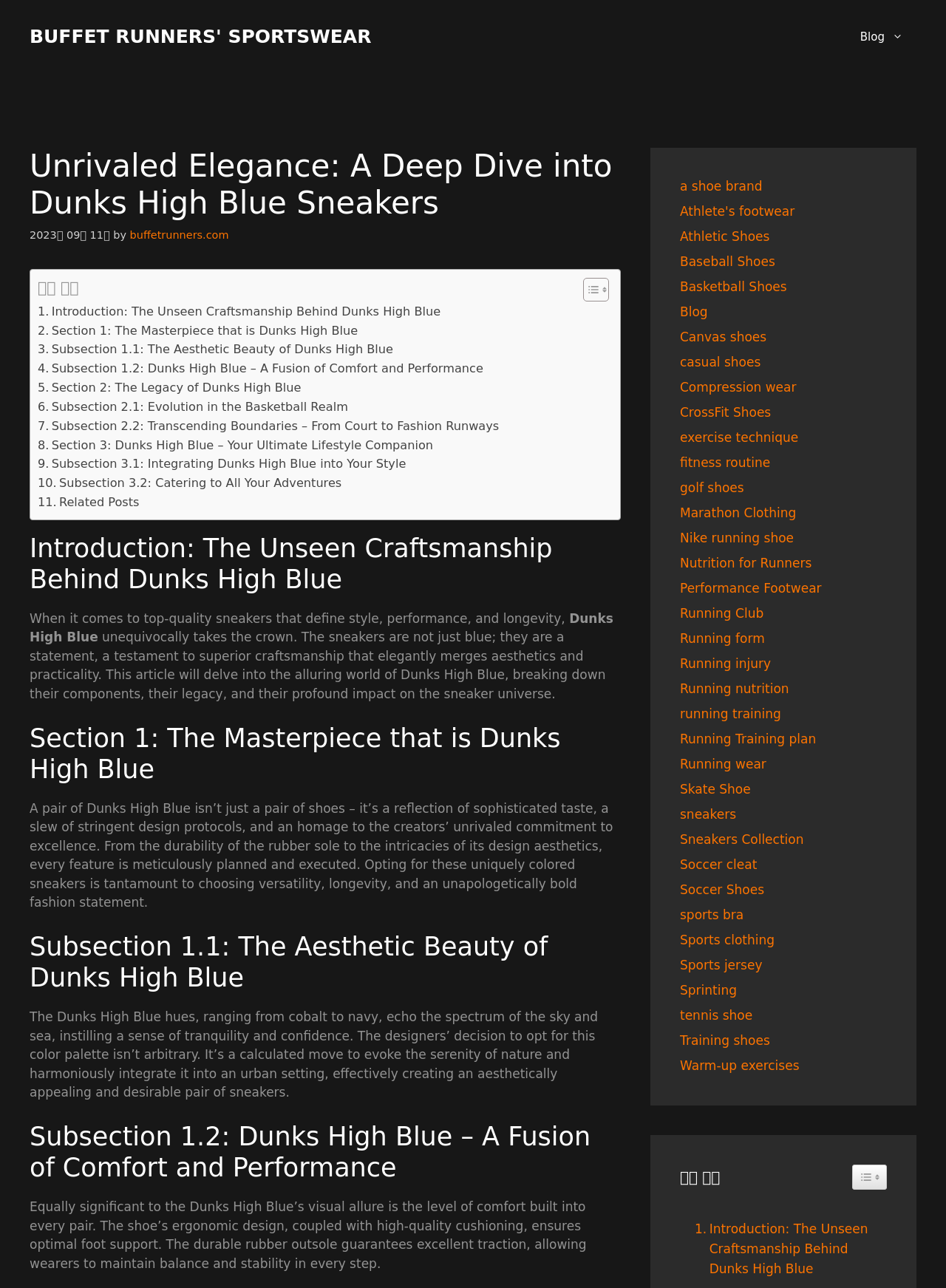Given the webpage screenshot and the description, determine the bounding box coordinates (top-left x, top-left y, bottom-right x, bottom-right y) that define the location of the UI element matching this description: Sports clothing

[0.719, 0.724, 0.819, 0.736]